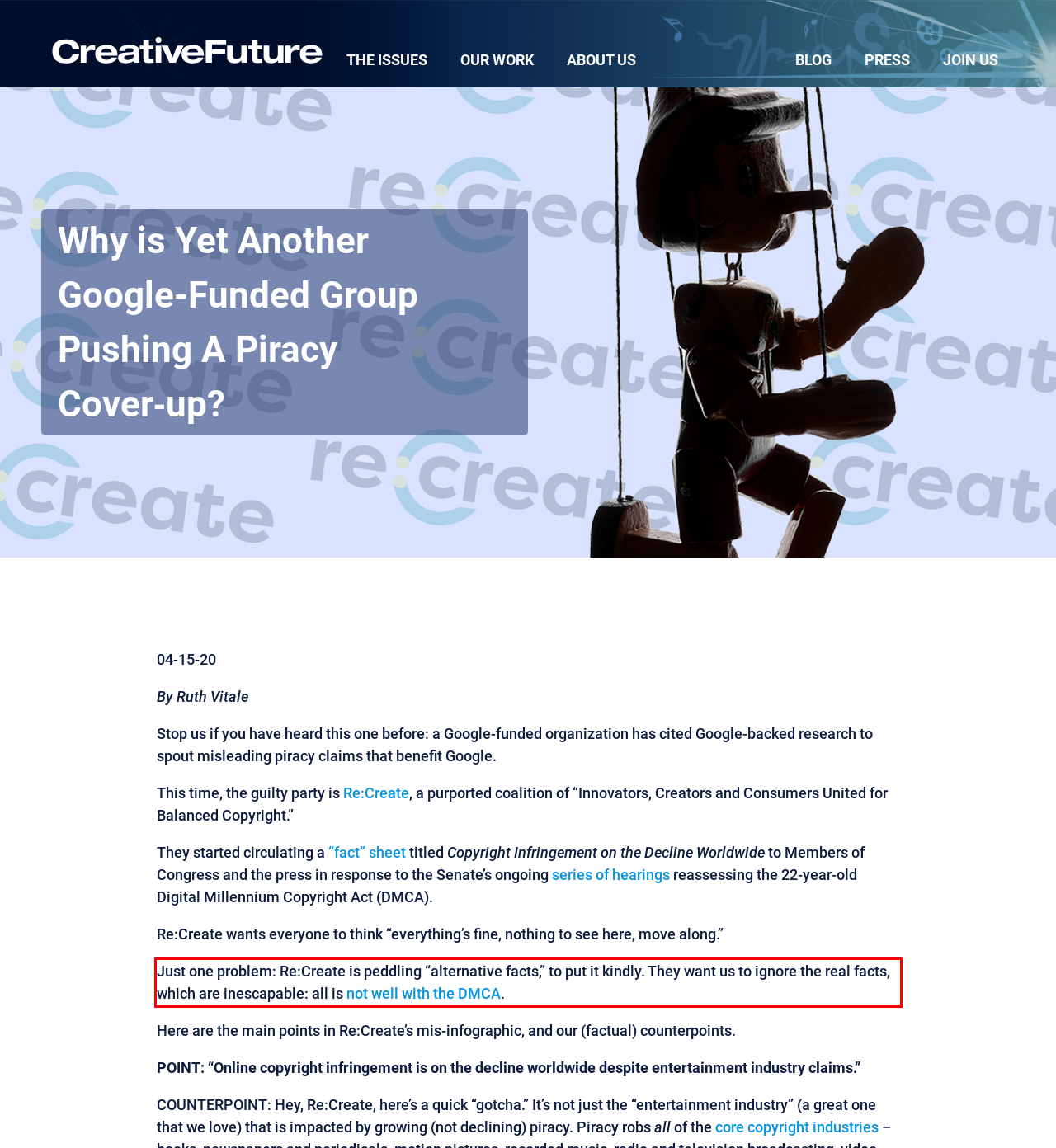Using the provided screenshot of a webpage, recognize the text inside the red rectangle bounding box by performing OCR.

Just one problem: Re:Create is peddling “alternative facts,” to put it kindly. They want us to ignore the real facts, which are inescapable: all is not well with the DMCA.